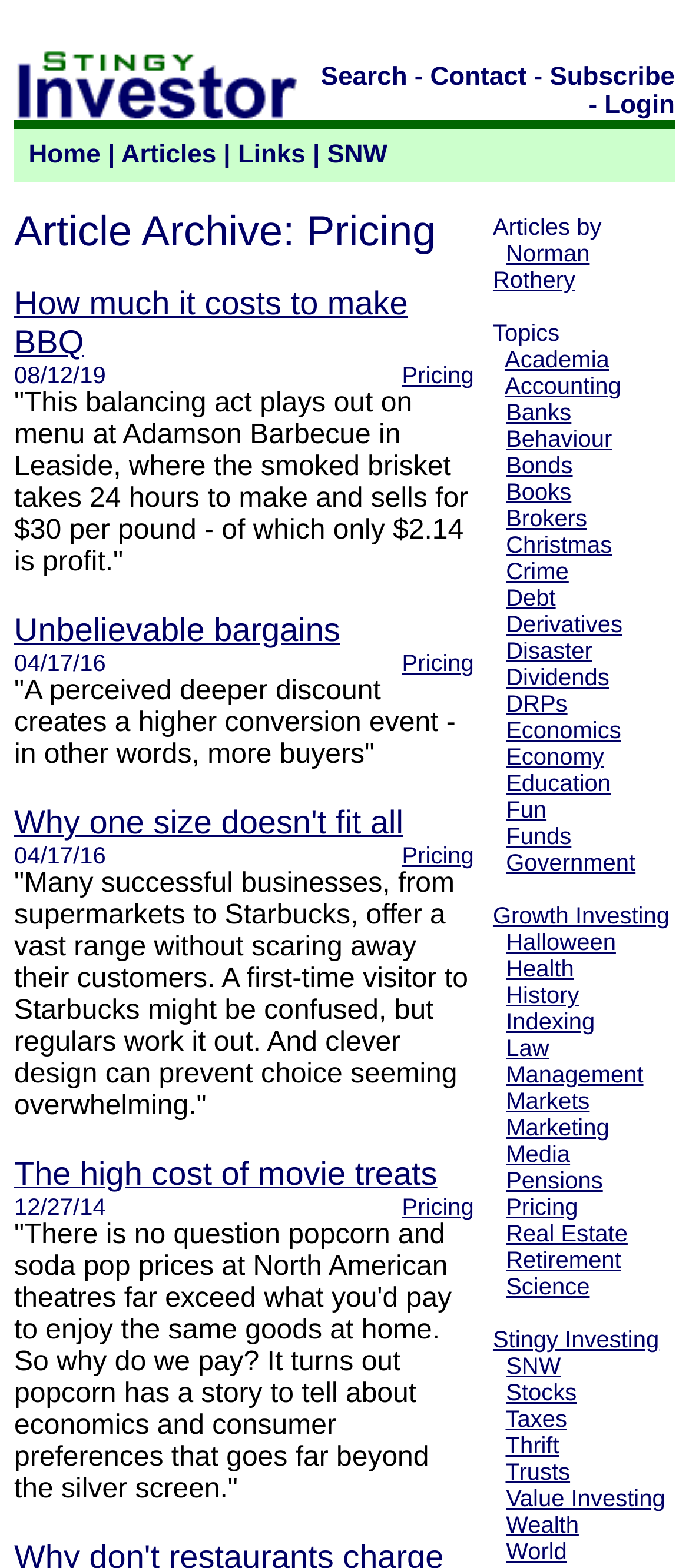Answer the question below with a single word or a brief phrase: 
What is the topic of the first article on the page?

How much it costs to make BBQ